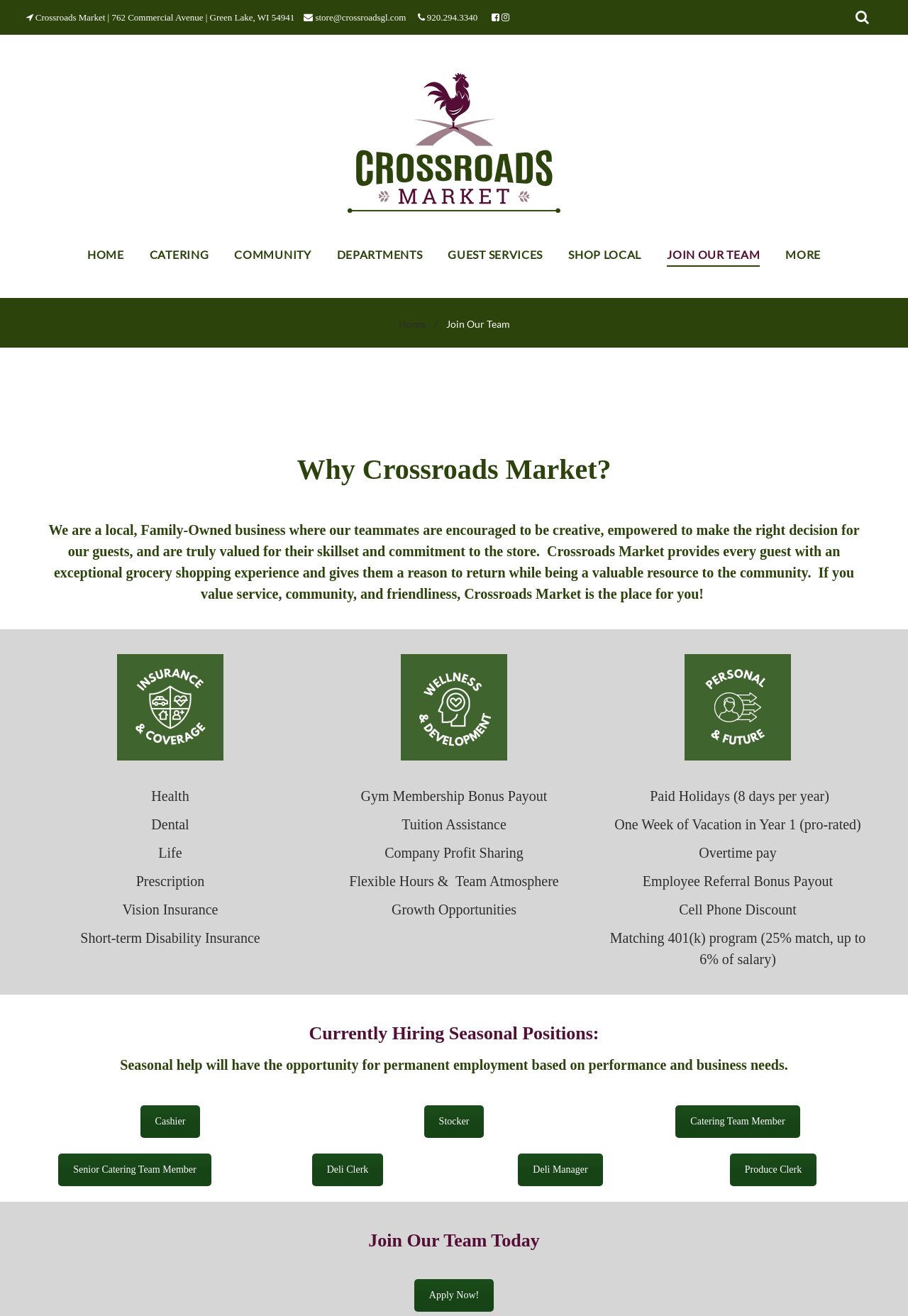Specify the bounding box coordinates of the region I need to click to perform the following instruction: "View the 'CATERING' page". The coordinates must be four float numbers in the range of 0 to 1, i.e., [left, top, right, bottom].

[0.165, 0.184, 0.23, 0.202]